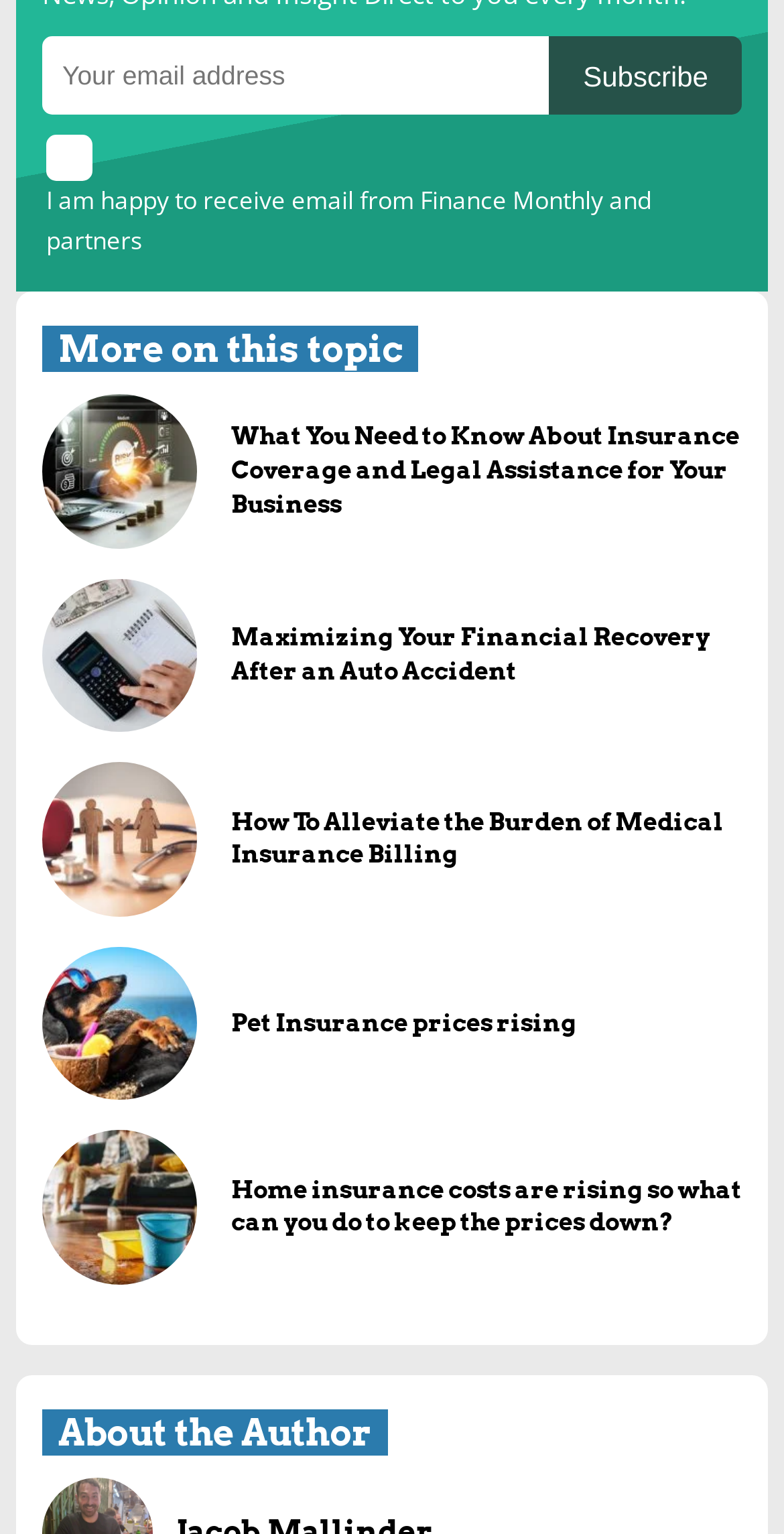Please give a short response to the question using one word or a phrase:
What is the topic of the articles on this webpage?

Insurance